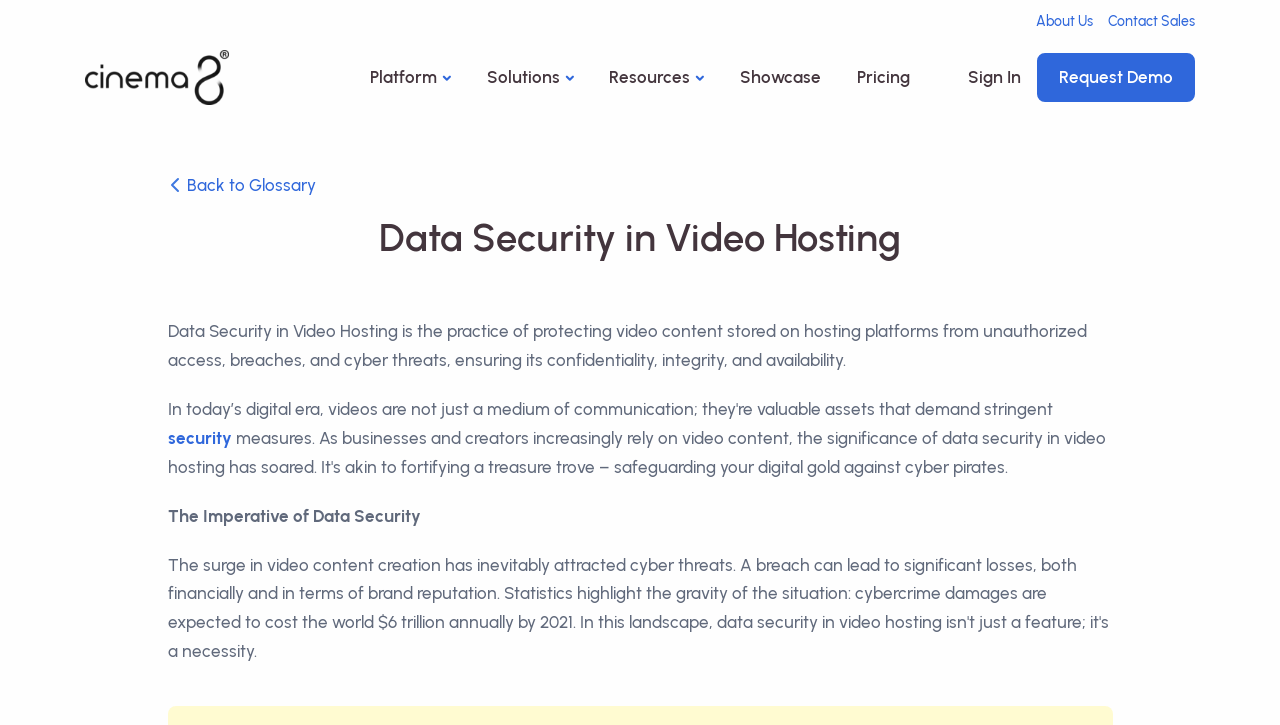Offer a thorough description of the webpage.

The webpage is about Cinema8's secure video hosting, focusing on data security in video hosting. At the top, there are several links, including "About Us", "Contact Sales", and the company's logo, "Cinema8: Interactive Video Platform", which is accompanied by an image. Below these links, there is a navigation menu with options such as "Platform", "Solutions", "Resources", "Showcase", "Pricing", and "Sign In".

On the main content area, there is a heading "Data Security in Video Hosting" followed by a paragraph explaining the concept of data security in video hosting, which is the practice of protecting video content from unauthorized access, breaches, and cyber threats. Below this paragraph, there is a link to "security" and a subheading "The Imperative of Data Security". 

On the top-right corner, there is a call-to-action button "Request Demo". Above the main content area, there is a link "Back to Glossary" with a small image next to it.